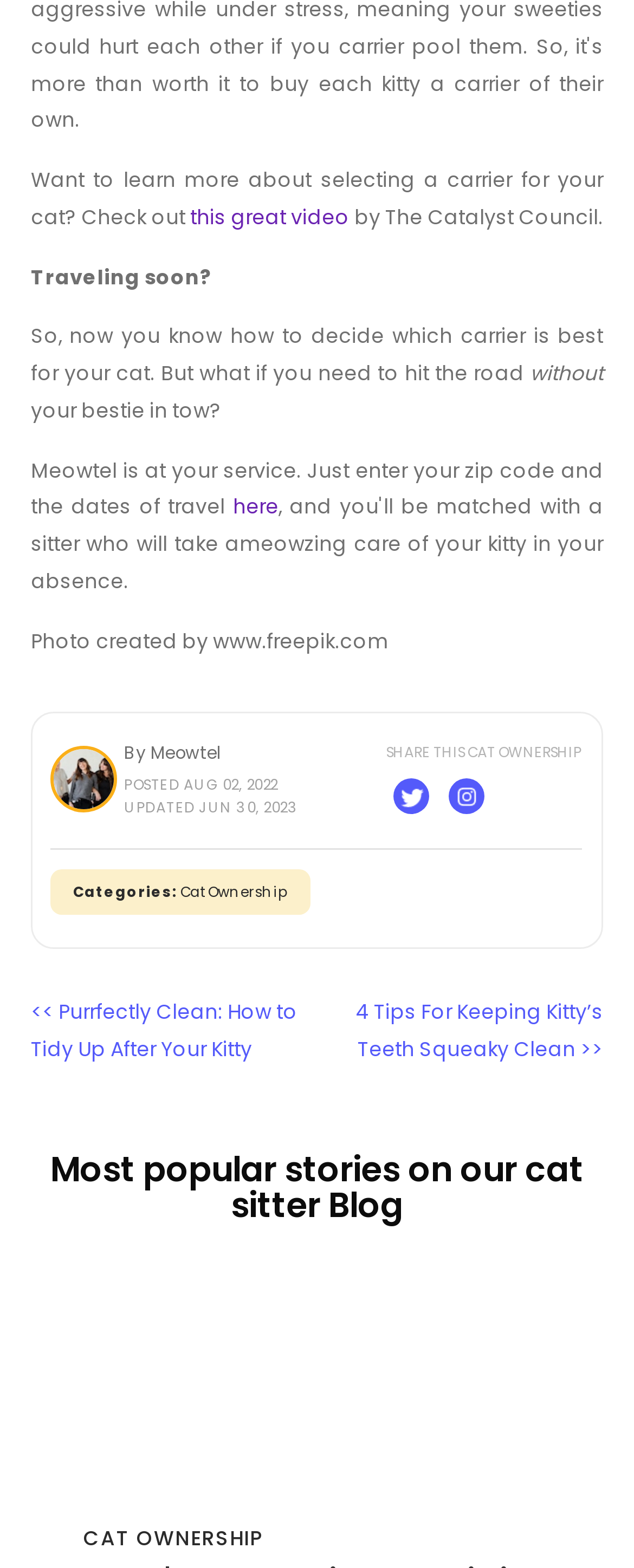Review the image closely and give a comprehensive answer to the question: What is the date of the latest update to the article?

The date of the latest update to the article can be found at the bottom of the article, which mentions 'UPDATED JUN 30, 2023'. This indicates that the article was last updated on June 30, 2023.